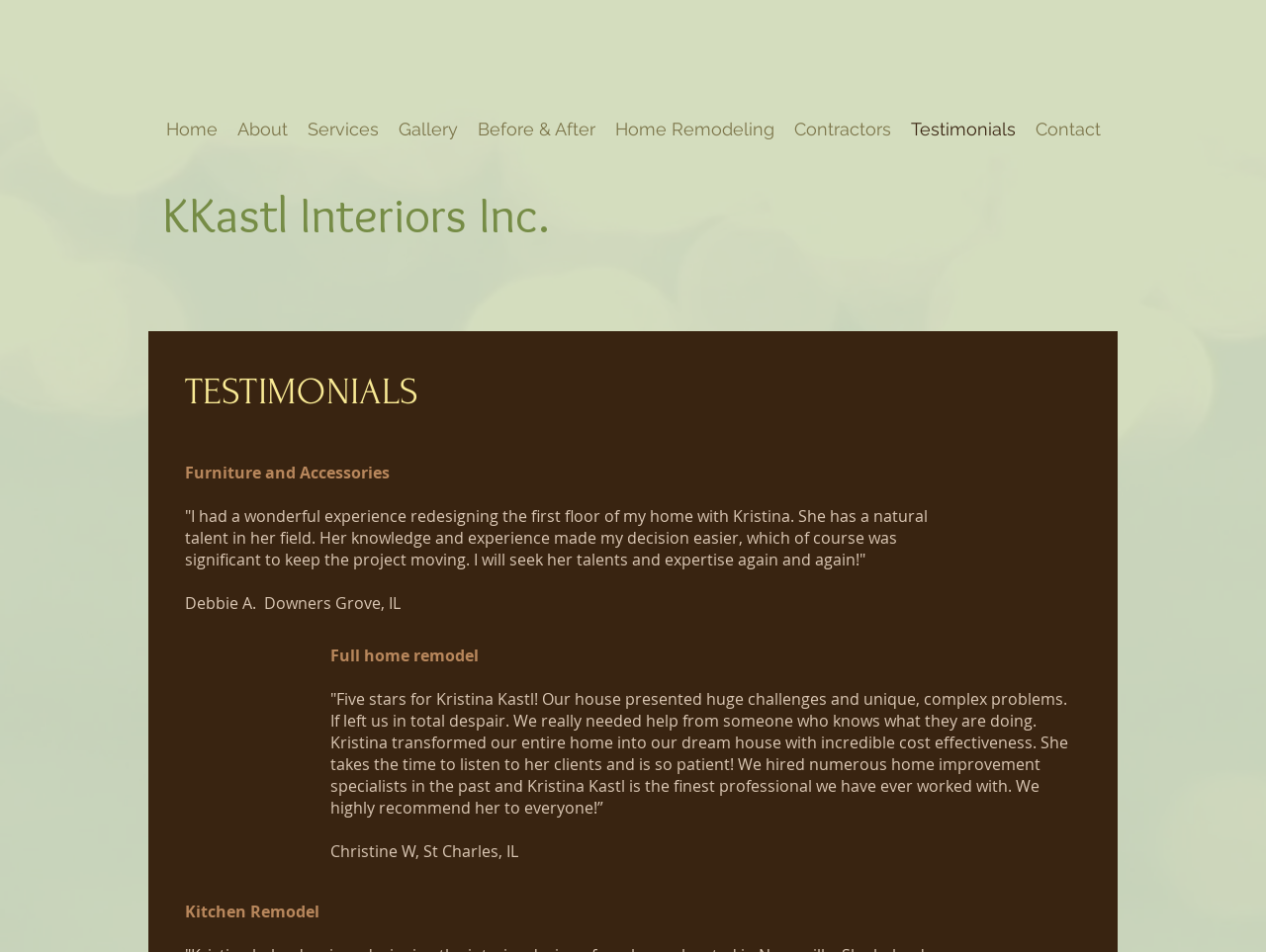Please locate the UI element described by "KKastl Interiors Inc." and provide its bounding box coordinates.

[0.128, 0.193, 0.434, 0.255]